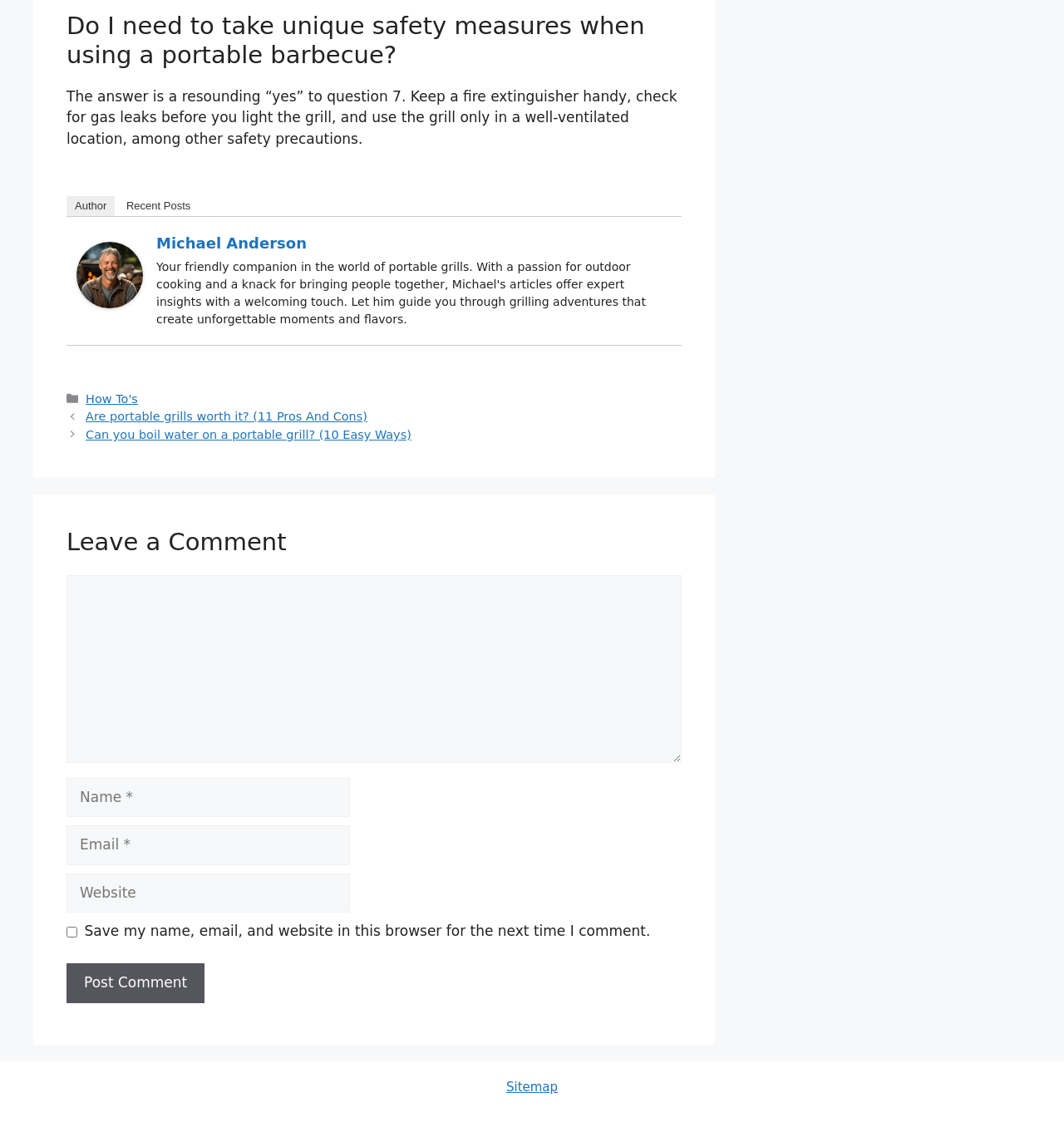Please find the bounding box coordinates of the element that you should click to achieve the following instruction: "Go to SignCloud". The coordinates should be presented as four float numbers between 0 and 1: [left, top, right, bottom].

None